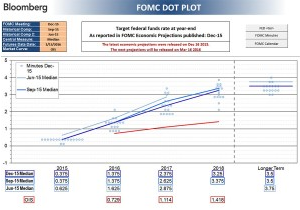What is shown on the y-axis?
Look at the image and respond with a one-word or short phrase answer.

projected federal funds rate